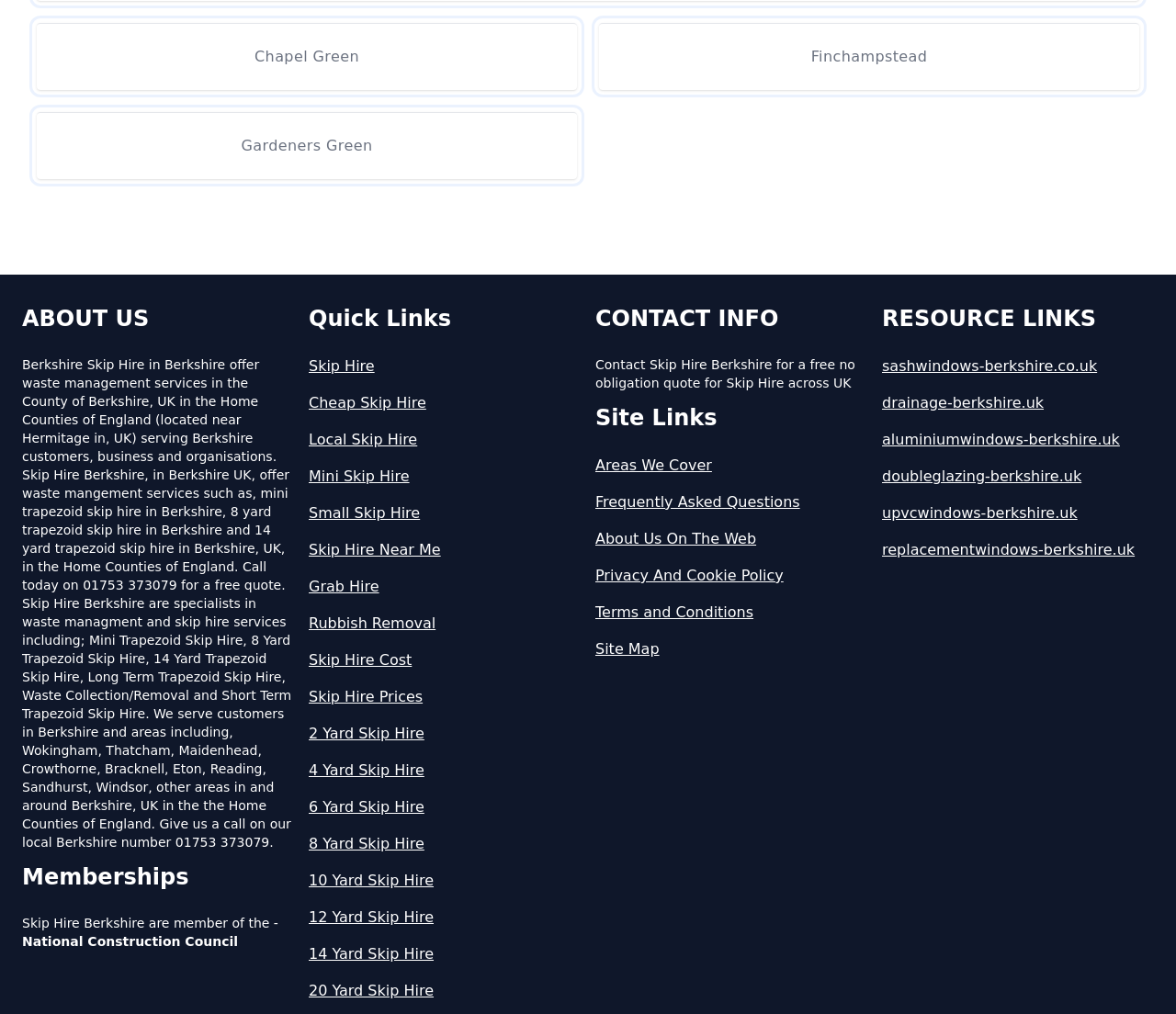Can you find the bounding box coordinates for the element that needs to be clicked to execute this instruction: "Click on 'How Much Is A Mini Skip For Hire In Berkshire'"? The coordinates should be given as four float numbers between 0 and 1, i.e., [left, top, right, bottom].

[0.056, 0.061, 0.956, 0.119]